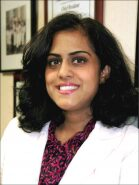Answer in one word or a short phrase: 
Where does Dr. Narayanan practice?

Montgomery County area